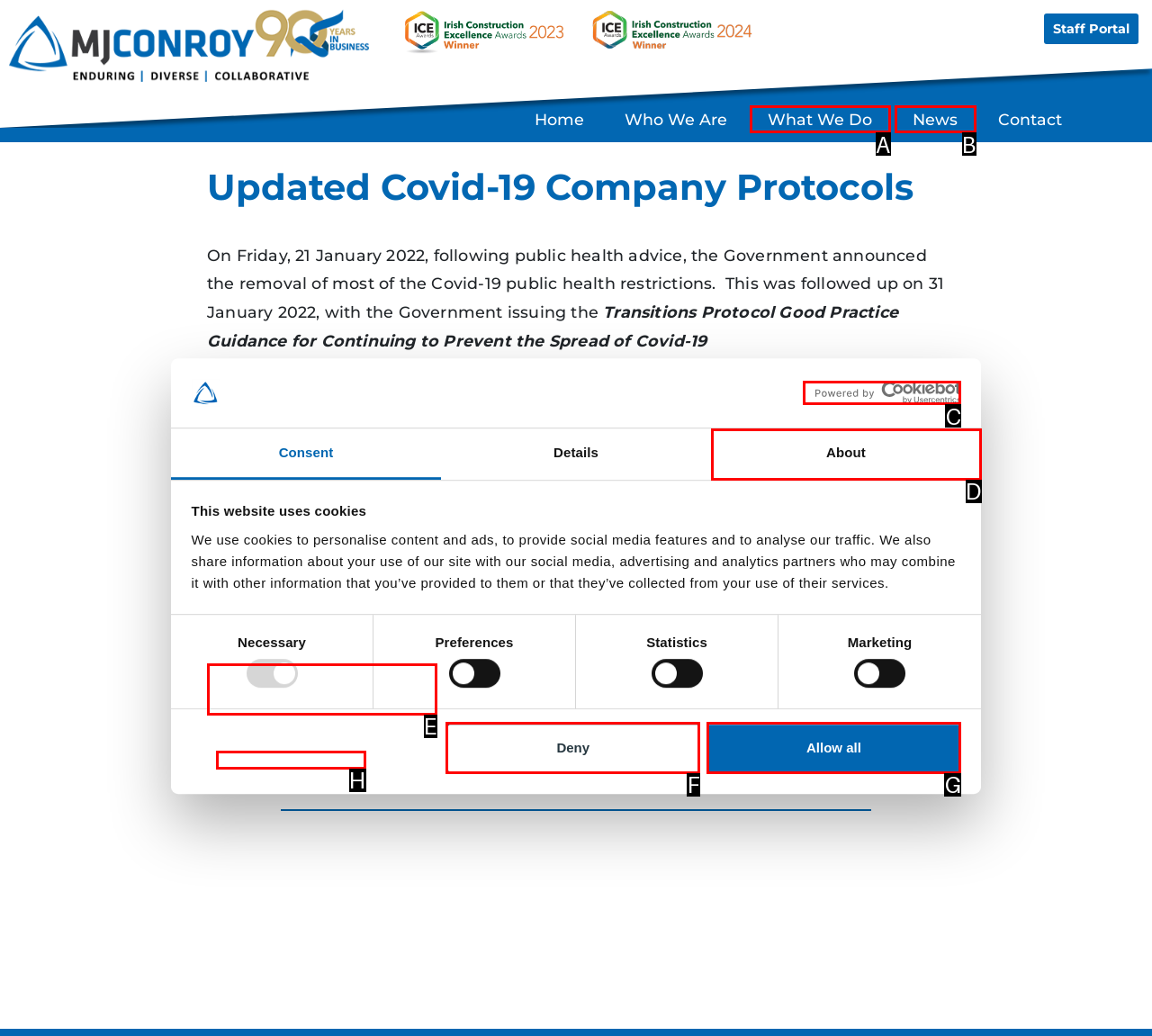Identify the HTML element that corresponds to the following description: Allow all. Provide the letter of the correct option from the presented choices.

G